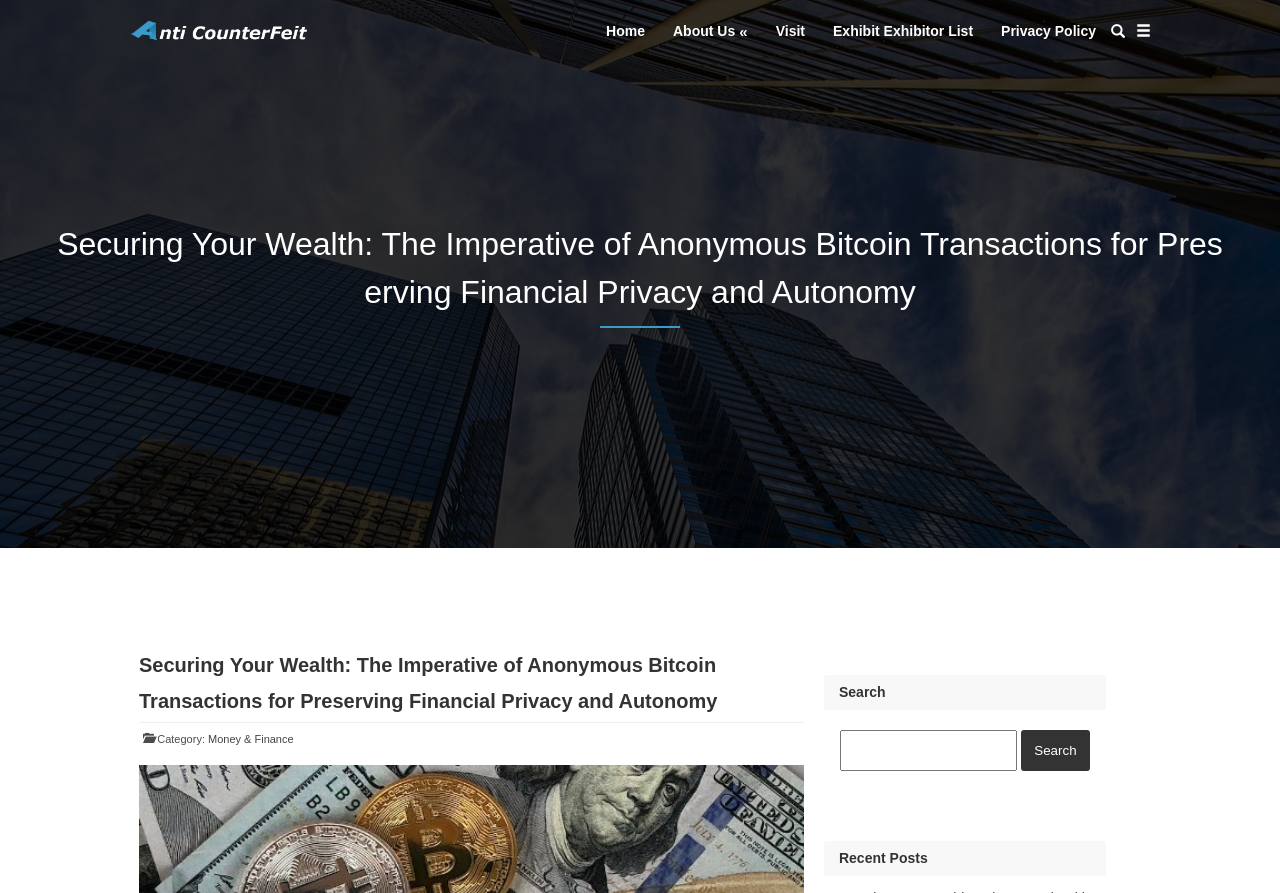What category is the article under?
Based on the image, please offer an in-depth response to the question.

I found the category of the article by looking at the section below the main heading, where it says 'Category:' followed by a link with the text 'Money & Finance'.